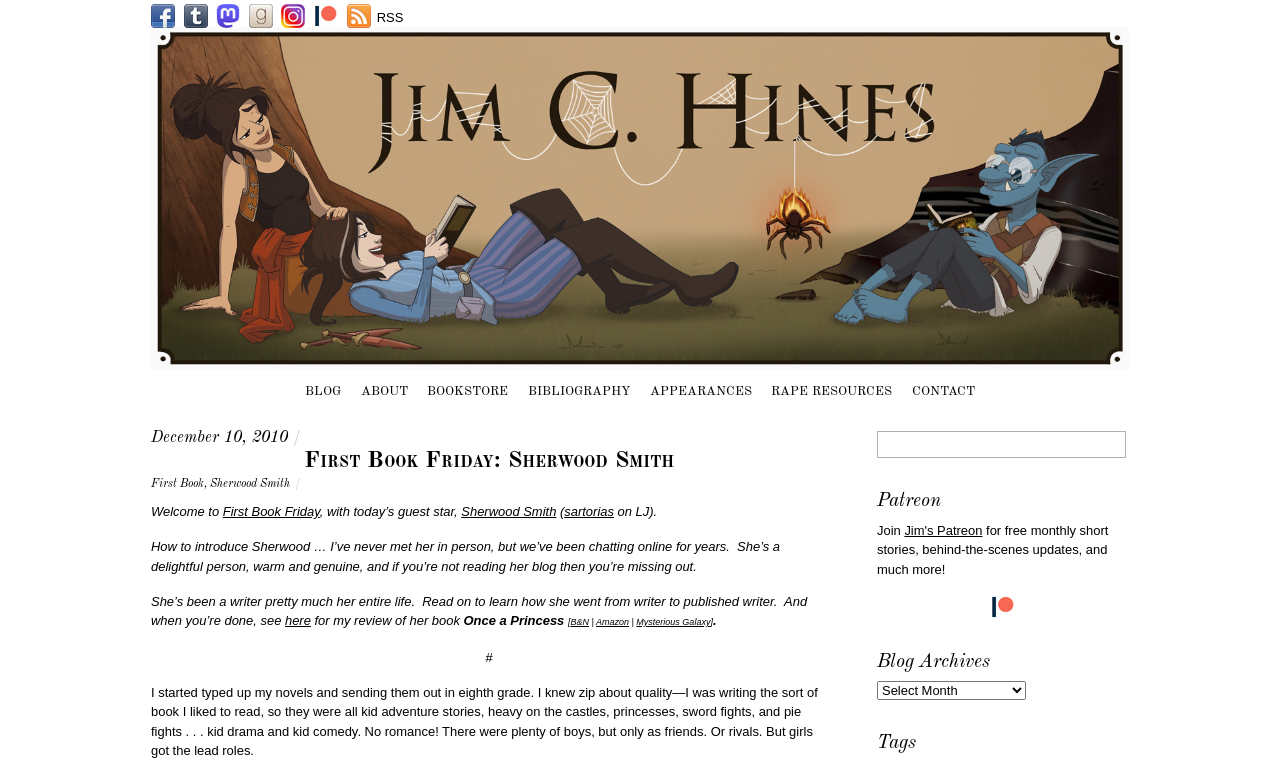Bounding box coordinates are specified in the format (top-left x, top-left y, bottom-right x, bottom-right y). All values are floating point numbers bounded between 0 and 1. Please provide the bounding box coordinate of the region this sentence describes: parent_node: Address Line 2 name="wpforms[fields][15][address2]"

None